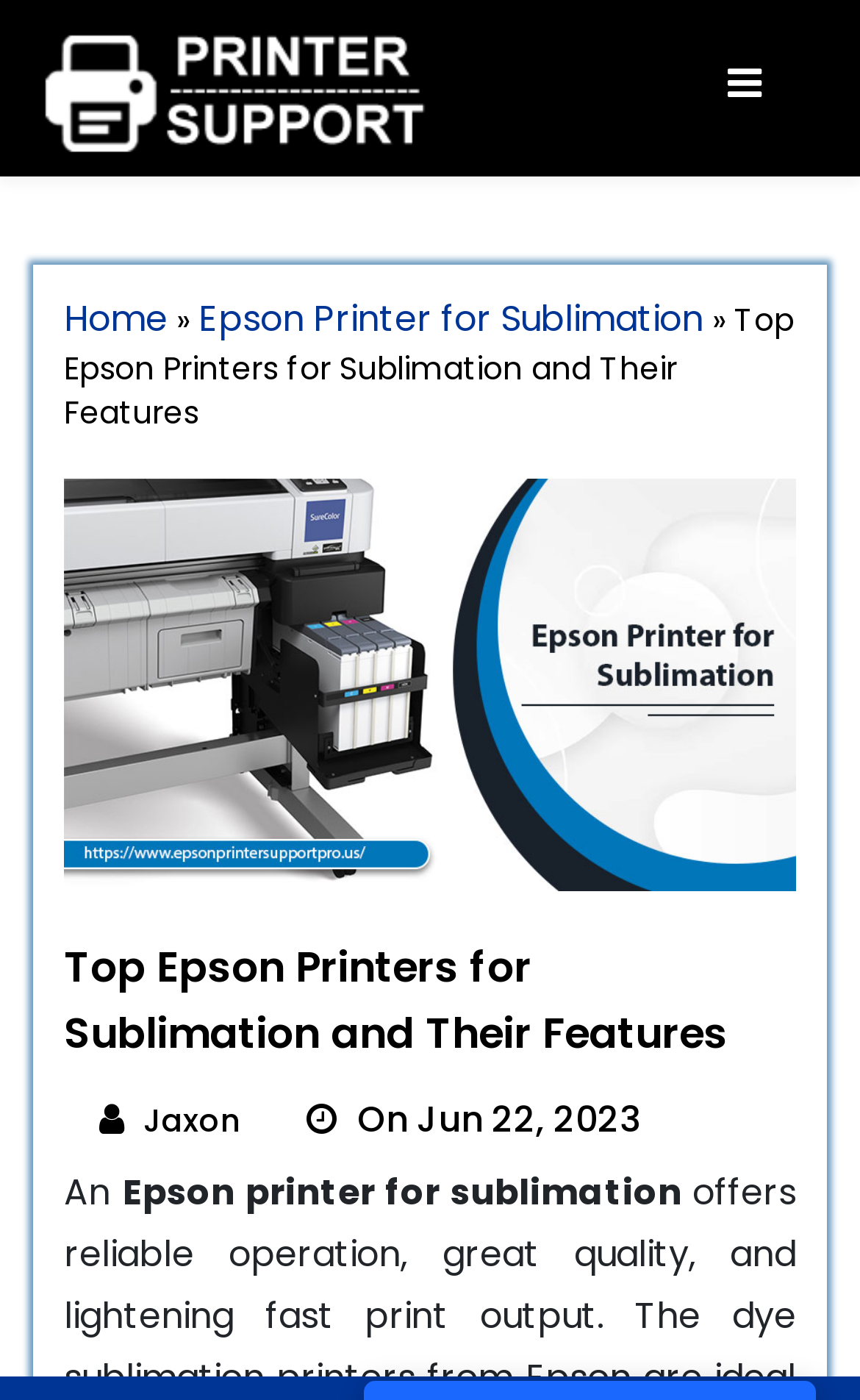Generate a comprehensive description of the webpage content.

The webpage is about finding the best Epson printer for sublimation. At the top right corner, there is a button with an icon. On the top left, there is a link to "EPSON SUPPORT NUMBER" accompanied by an image. Below this link, there is a navigation menu with links to "Home" and "Epson Printer for Sublimation", separated by a right-pointing arrow symbol.

The main content of the webpage is divided into sections. The first section has a heading "Top Epson Printers for Sublimation and Their Features" and is accompanied by an image of an Epson printer for sublimation. Below the heading, there is a paragraph of text that discusses the top Epson printers for sublimation and their features.

Further down, there is a link to an author's name, "Jaxon", and a timestamp "On Jun 22, 2023". Below this, there is a paragraph of text that starts with "An" and continues to discuss Epson printers for sublimation.